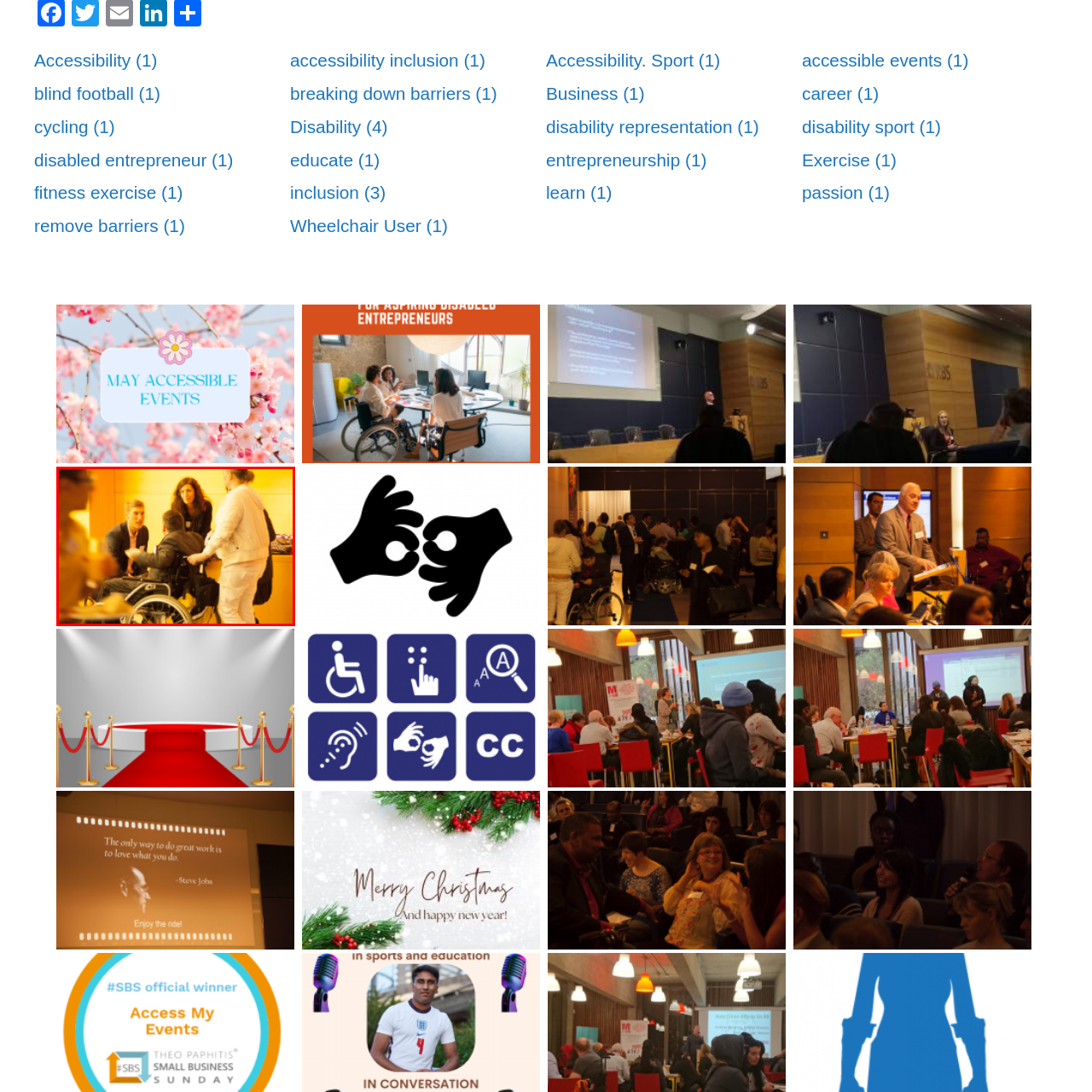Is the person in the wheelchair participating in the discussion?
Review the image highlighted by the red bounding box and respond with a brief answer in one word or phrase.

Yes